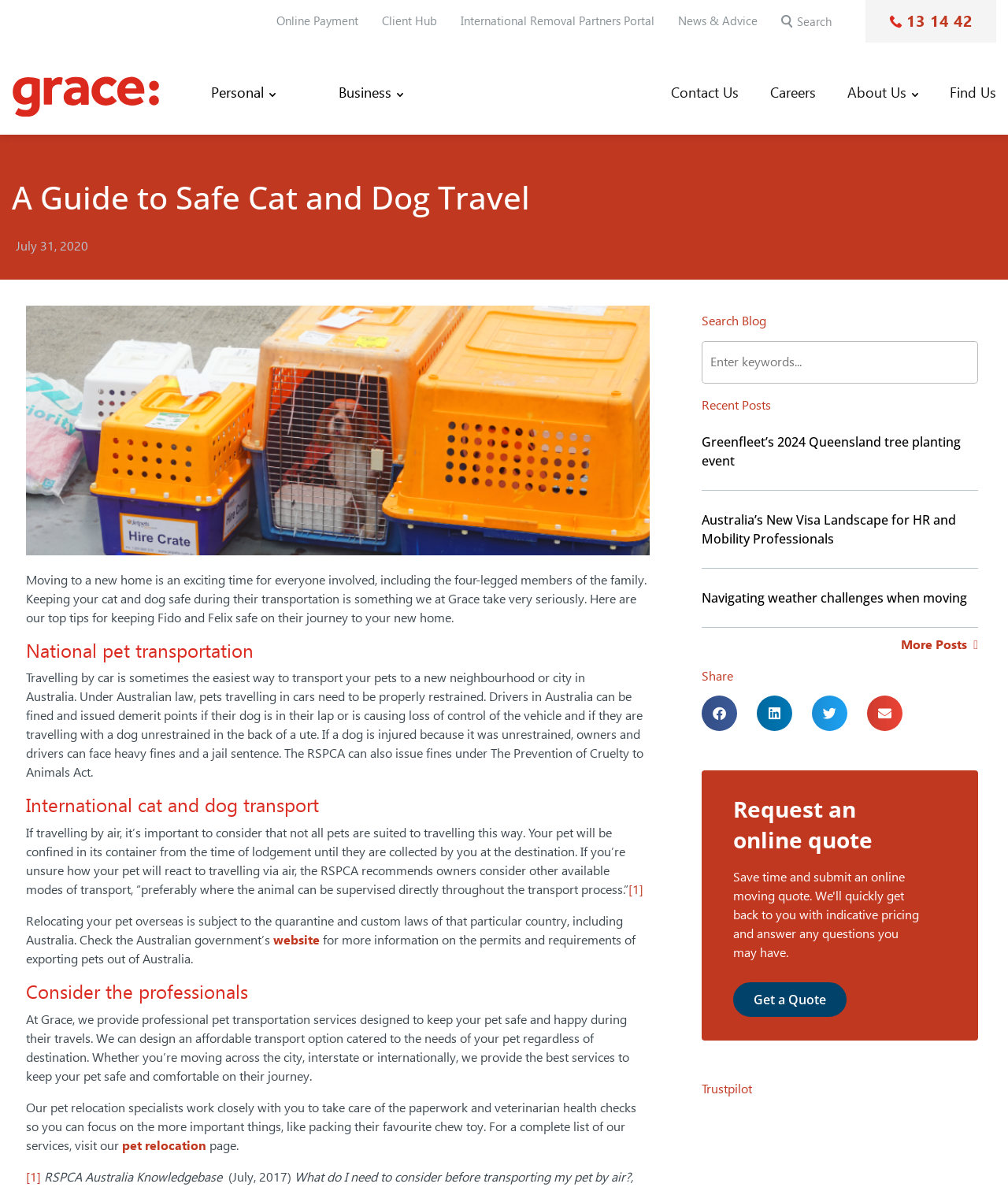Please give the bounding box coordinates of the area that should be clicked to fulfill the following instruction: "Search for something". The coordinates should be in the format of four float numbers from 0 to 1, i.e., [left, top, right, bottom].

[0.79, 0.005, 0.835, 0.031]